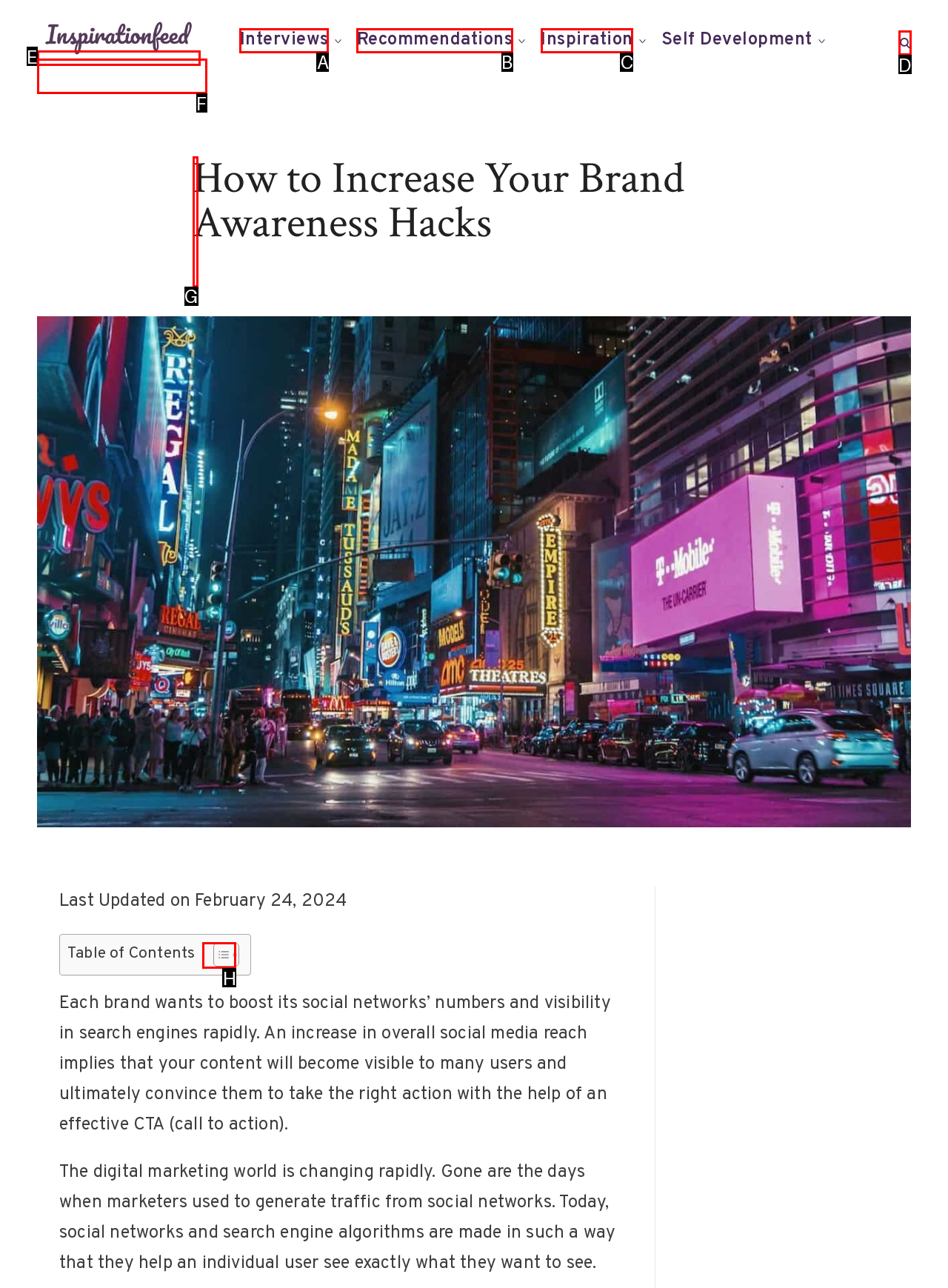Identify which HTML element should be clicked to fulfill this instruction: toggle Table of Content Reply with the correct option's letter.

H